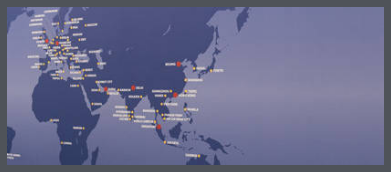Generate a detailed caption that describes the image.

The image displays a detailed map highlighting various locations across Asia and parts of Europe. Marked by red dots and labeled with names, these locations showcase significant cities, possibly indicating branches or areas of interest related to Liberty Travel, a travel agency mentioned alongside the image. The backdrop is a rich blue, creating a visually striking contrast with the labels and markers, which emphasize the agency's global reach and network. This visual representation serves to illustrate Liberty Travel's extensive connections and presence in the travel industry. It is likely part of a broader case study highlighting the agency's services or achievements.